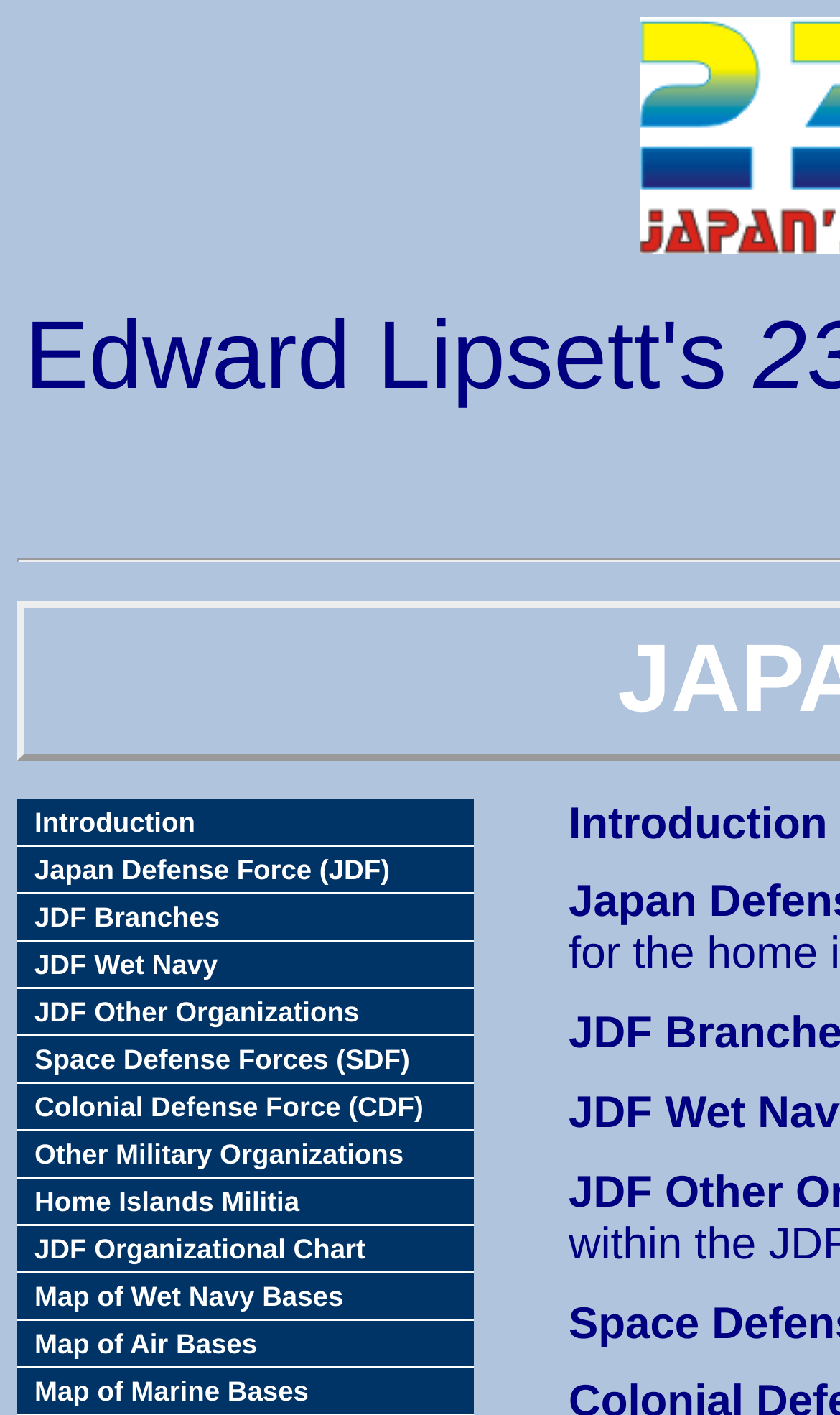Predict the bounding box of the UI element based on the description: "Map of Wet Navy Bases". The coordinates should be four float numbers between 0 and 1, formatted as [left, top, right, bottom].

[0.021, 0.899, 0.564, 0.933]